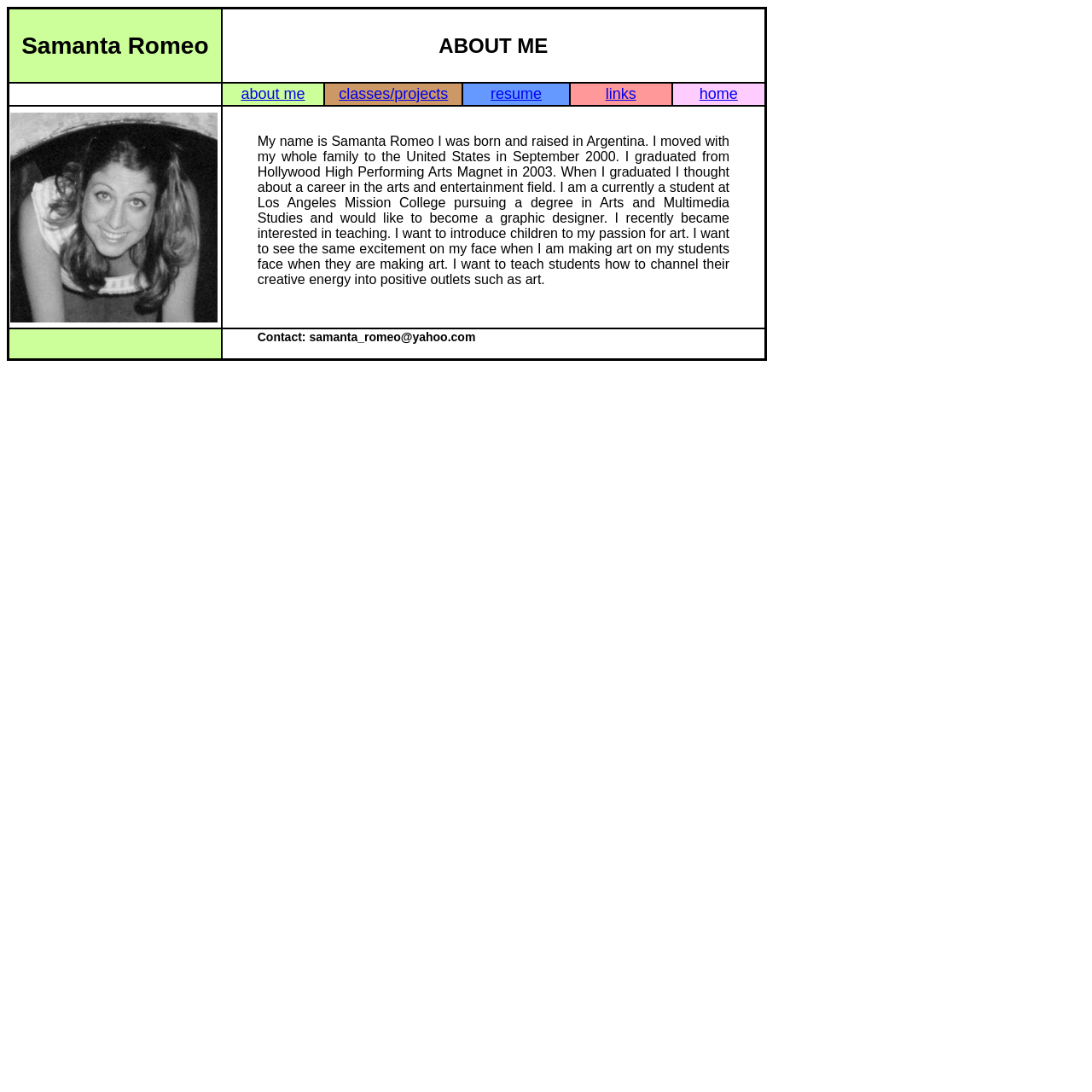Find the coordinates for the bounding box of the element with this description: "about me".

[0.221, 0.078, 0.279, 0.094]